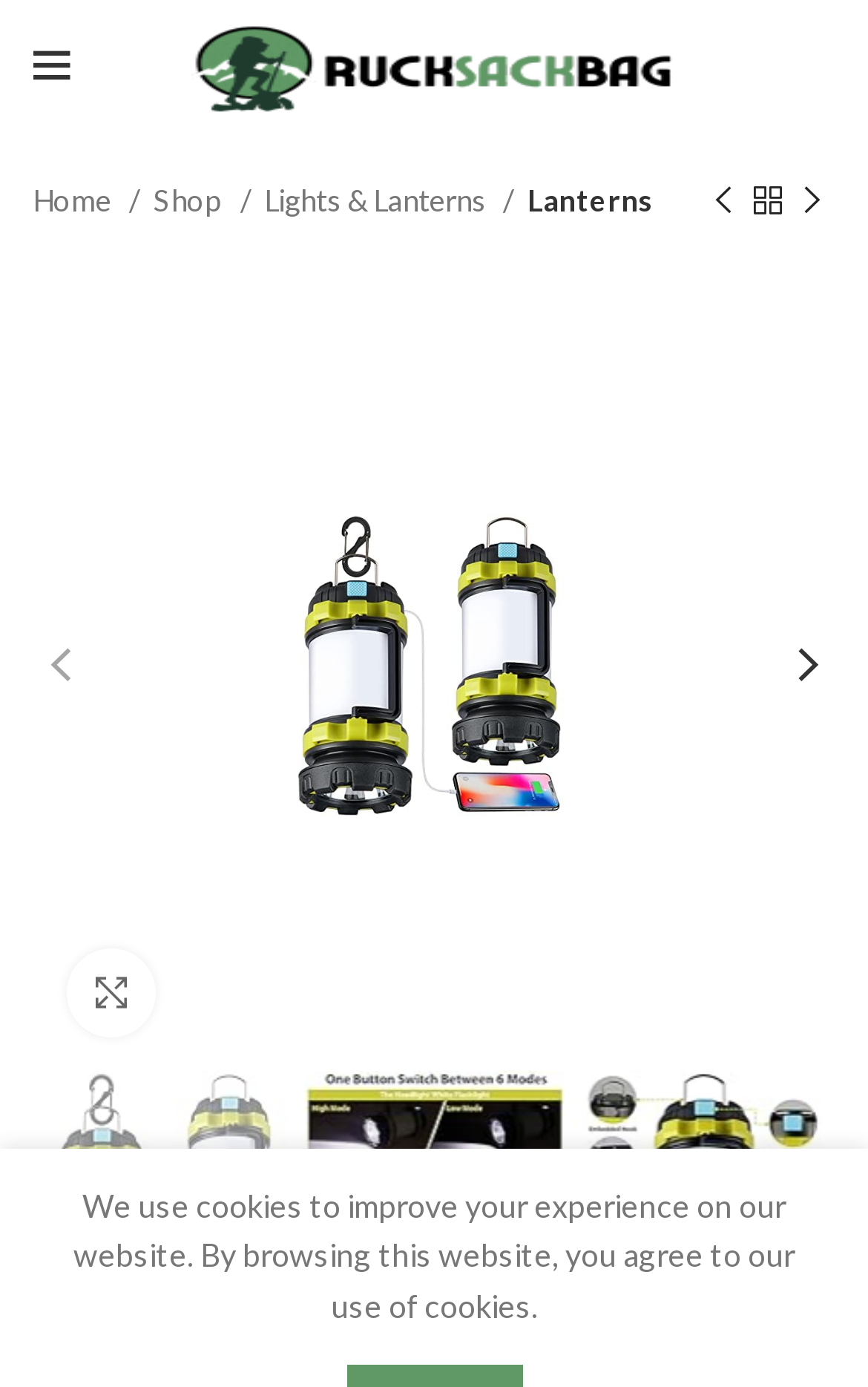Specify the bounding box coordinates of the element's area that should be clicked to execute the given instruction: "Enlarge the image". The coordinates should be four float numbers between 0 and 1, i.e., [left, top, right, bottom].

[0.077, 0.684, 0.179, 0.748]